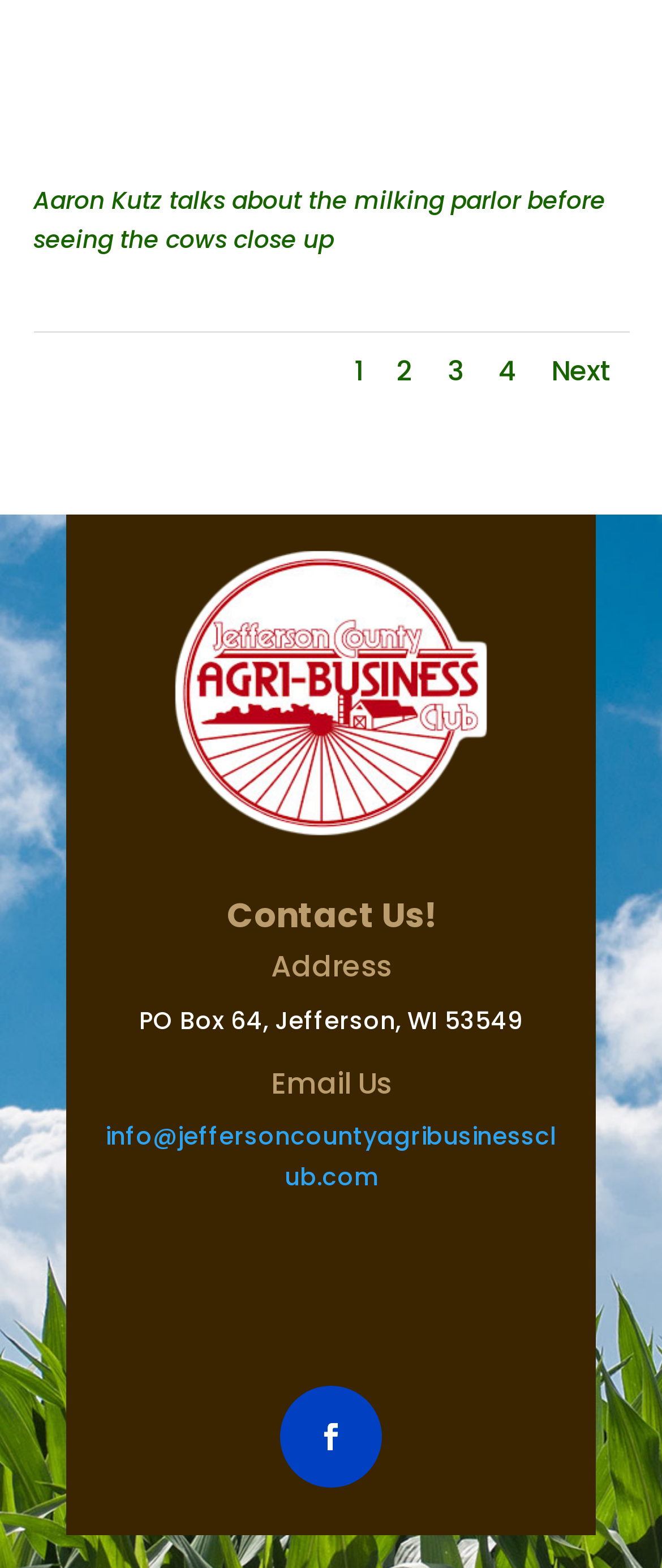Mark the bounding box of the element that matches the following description: "Гостиничные чеки в Казани".

None